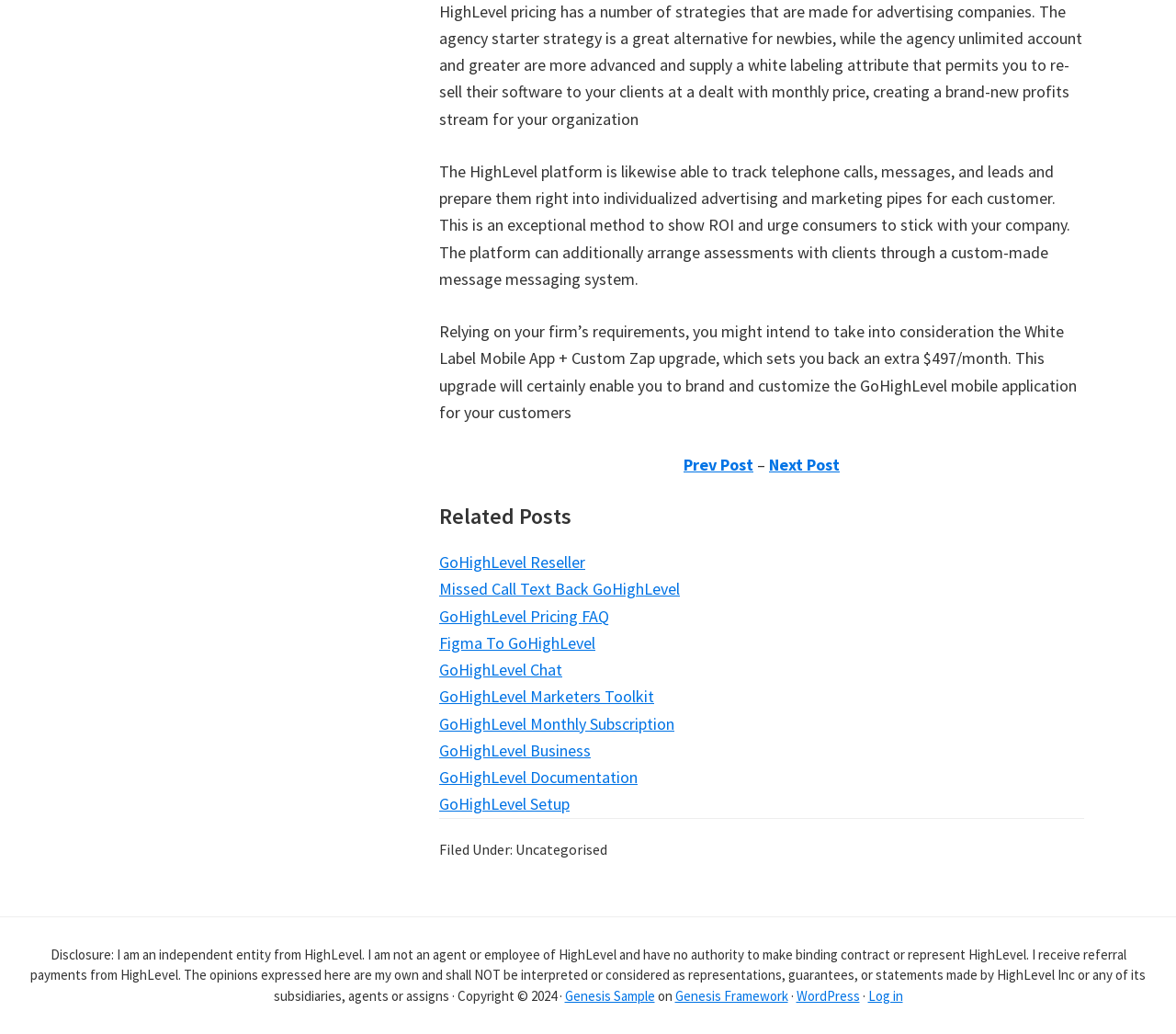Provide a short answer using a single word or phrase for the following question: 
What is the name of the booking system mentioned on the webpage?

GoHighLevel Booking System